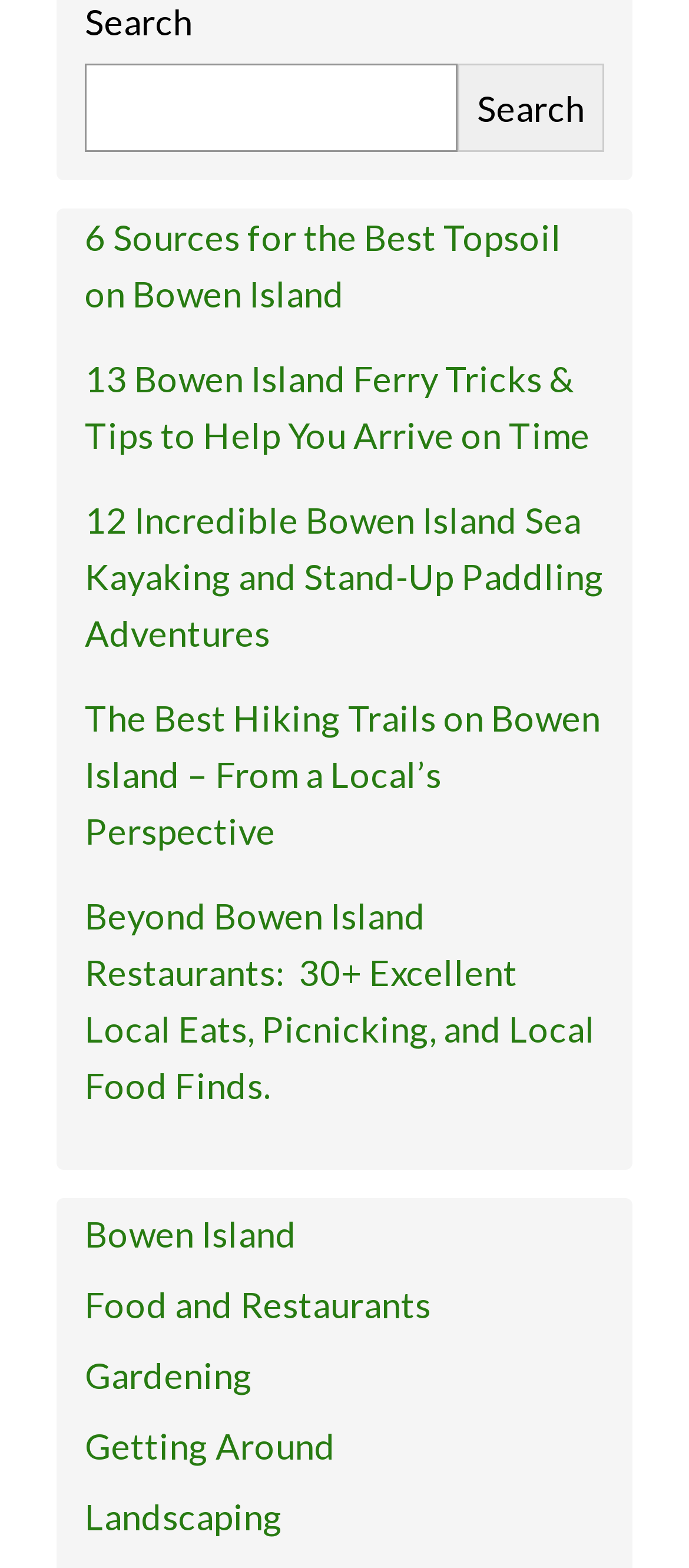Locate the UI element that matches the description Getting Around in the webpage screenshot. Return the bounding box coordinates in the format (top-left x, top-left y, bottom-right x, bottom-right y), with values ranging from 0 to 1.

[0.123, 0.908, 0.487, 0.935]